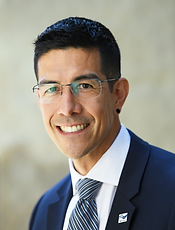What is Patrick Pulupa wearing?
Using the image, provide a detailed and thorough answer to the question.

The caption describes Patrick Pulupa as wearing a formal suit and tie, indicating that he is dressed professionally in the image.